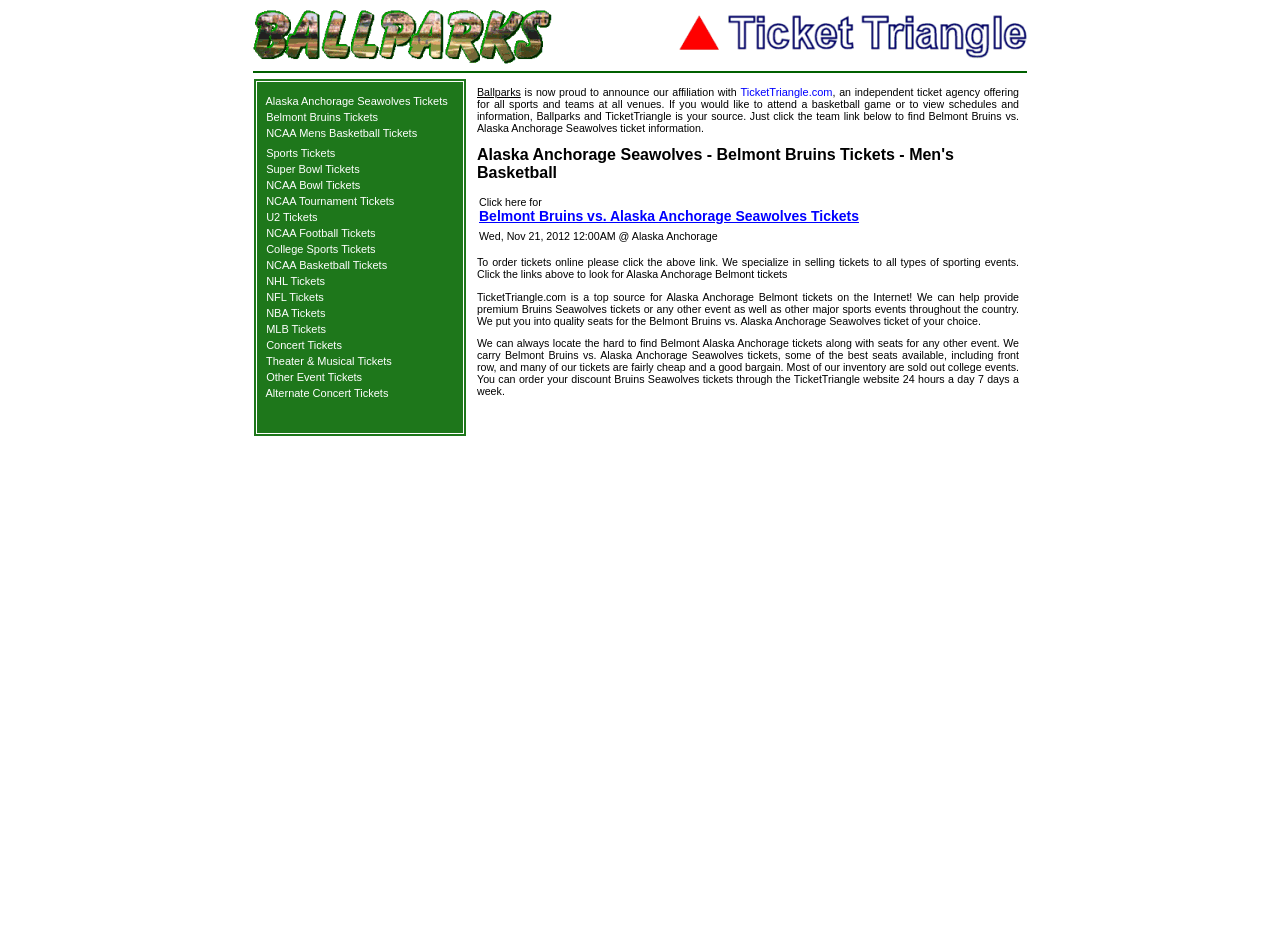Please identify the bounding box coordinates of where to click in order to follow the instruction: "Click on NCAA Basketball Tickets".

[0.203, 0.273, 0.359, 0.286]